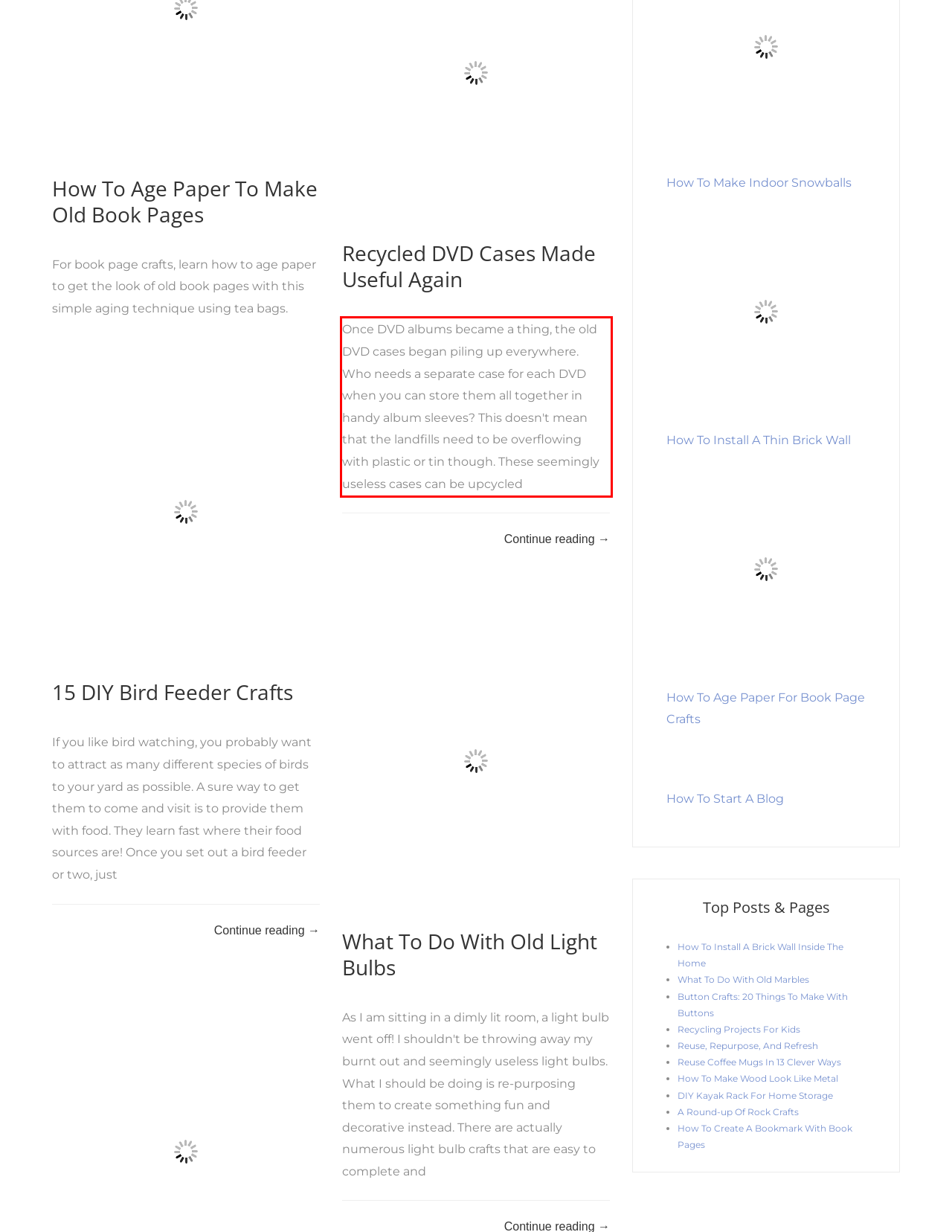Given a screenshot of a webpage with a red bounding box, extract the text content from the UI element inside the red bounding box.

Once DVD albums became a thing, the old DVD cases began piling up everywhere. Who needs a separate case for each DVD when you can store them all together in handy album sleeves? This doesn't mean that the landfills need to be overflowing with plastic or tin though. These seemingly useless cases can be upcycled